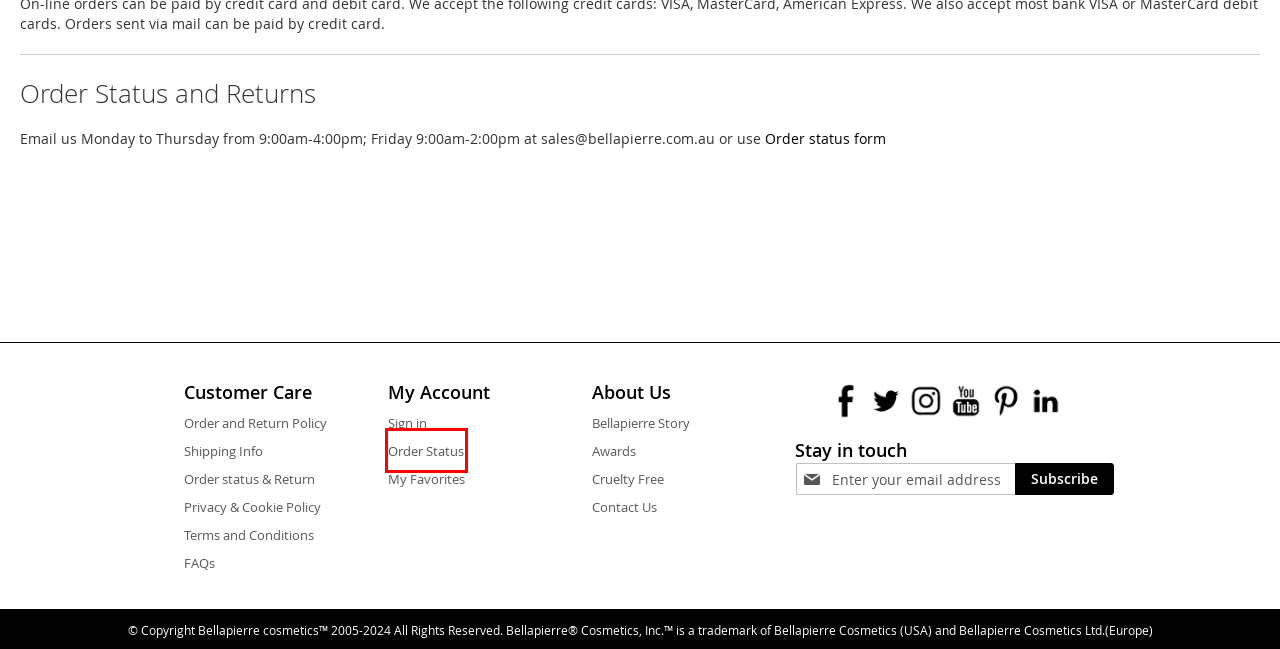Given a screenshot of a webpage with a red rectangle bounding box around a UI element, select the best matching webpage description for the new webpage that appears after clicking the highlighted element. The candidate descriptions are:
A. Shipping Info
B. Terms and Conditions
C. Contact Us
D. Bellapierre Story
E. Tips & Expert Advice
F. Orders and Returns
G. Awards
H. Customer Login

H